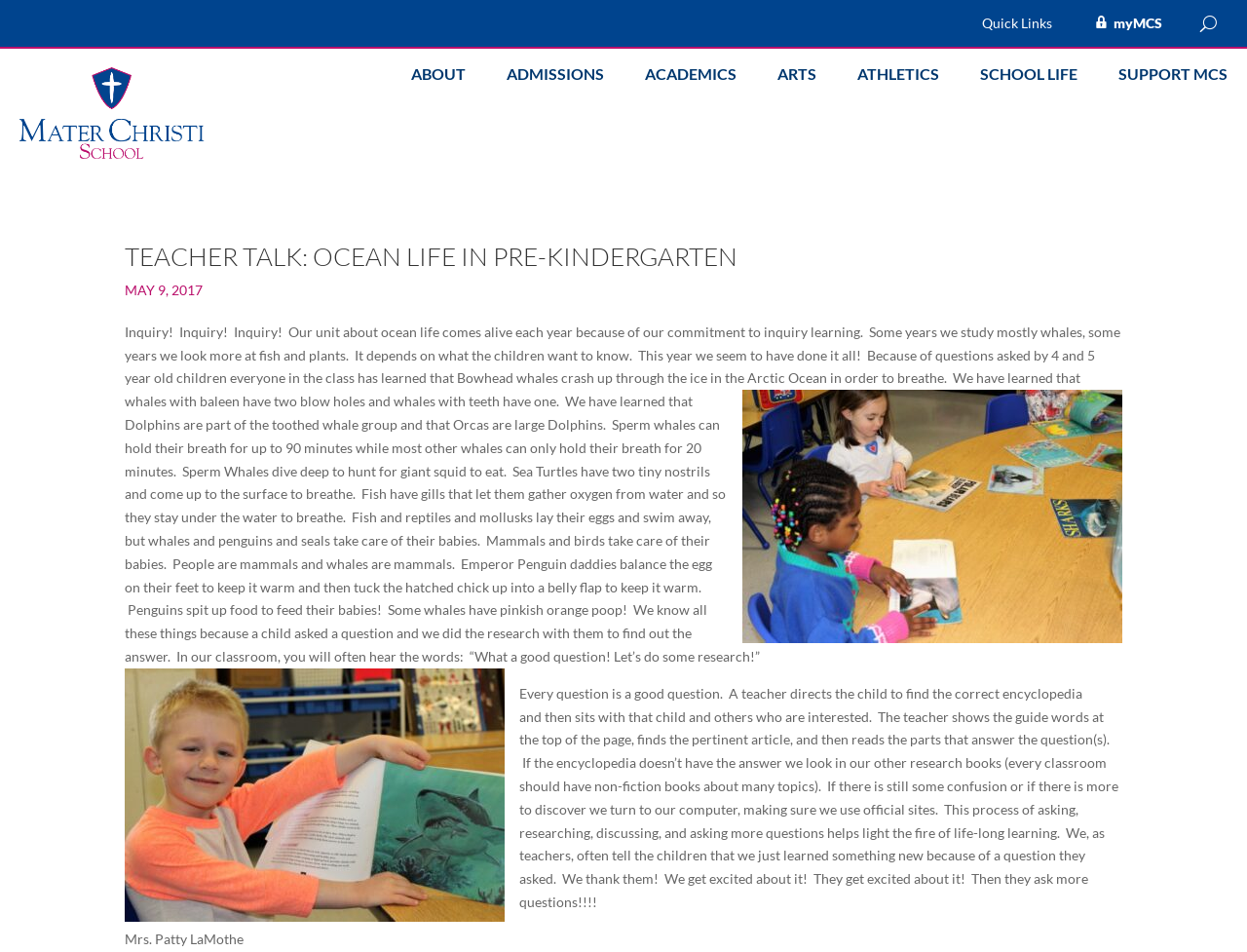Pinpoint the bounding box coordinates of the clickable element needed to complete the instruction: "Click on the 'Quick Links' link". The coordinates should be provided as four float numbers between 0 and 1: [left, top, right, bottom].

[0.787, 0.017, 0.859, 0.04]